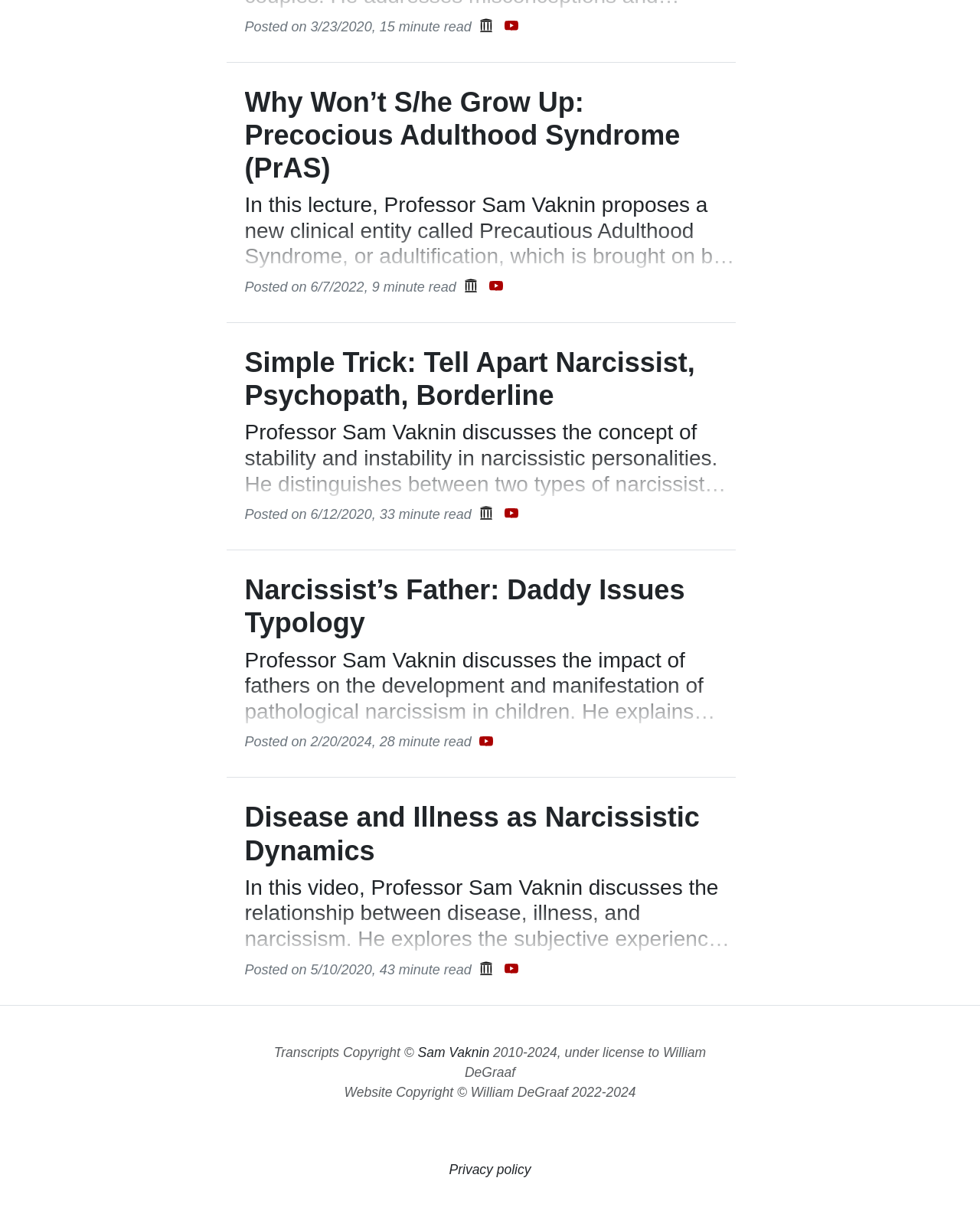Provide the bounding box coordinates for the area that should be clicked to complete the instruction: "Check the transcripts copyright information".

[0.28, 0.858, 0.426, 0.871]